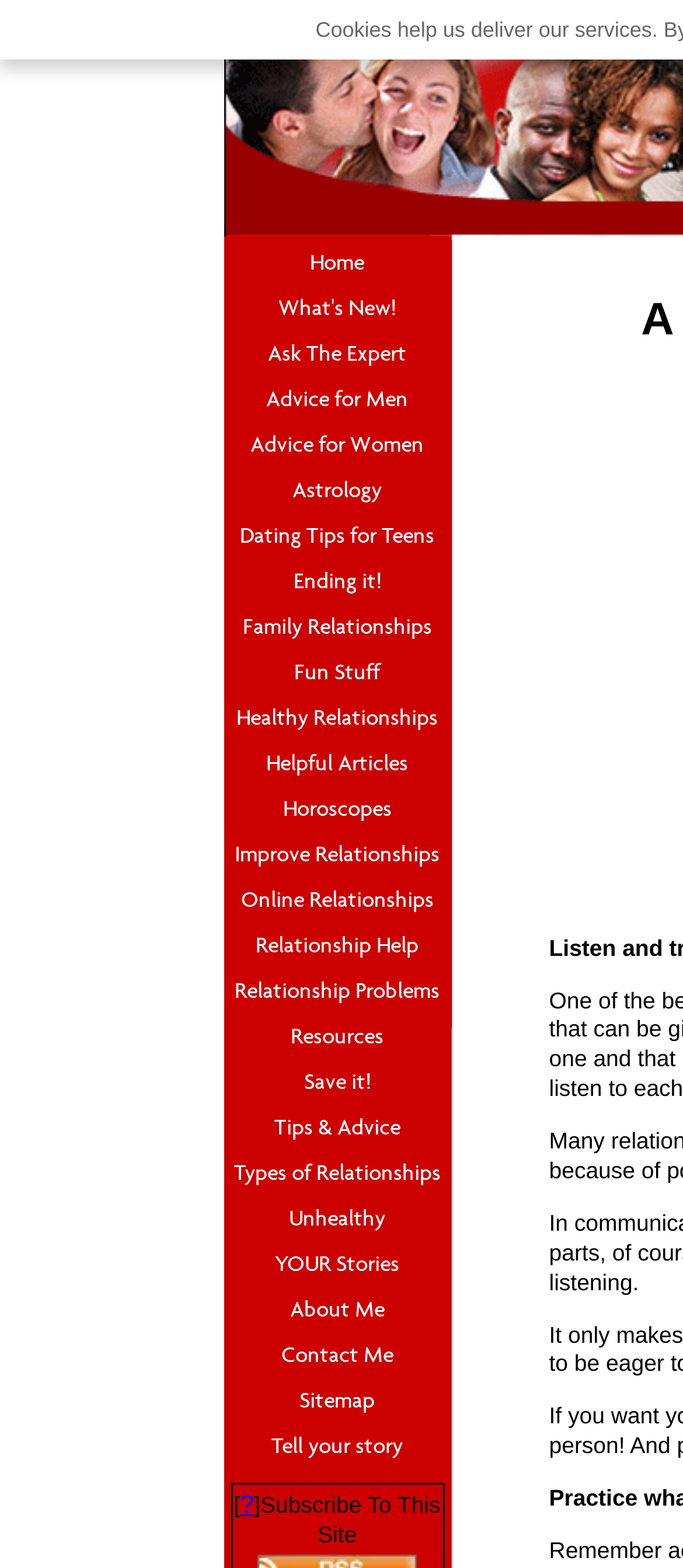Predict the bounding box coordinates for the UI element described as: "What's New!". The coordinates should be four float numbers between 0 and 1, presented as [left, top, right, bottom].

[0.327, 0.182, 0.66, 0.211]